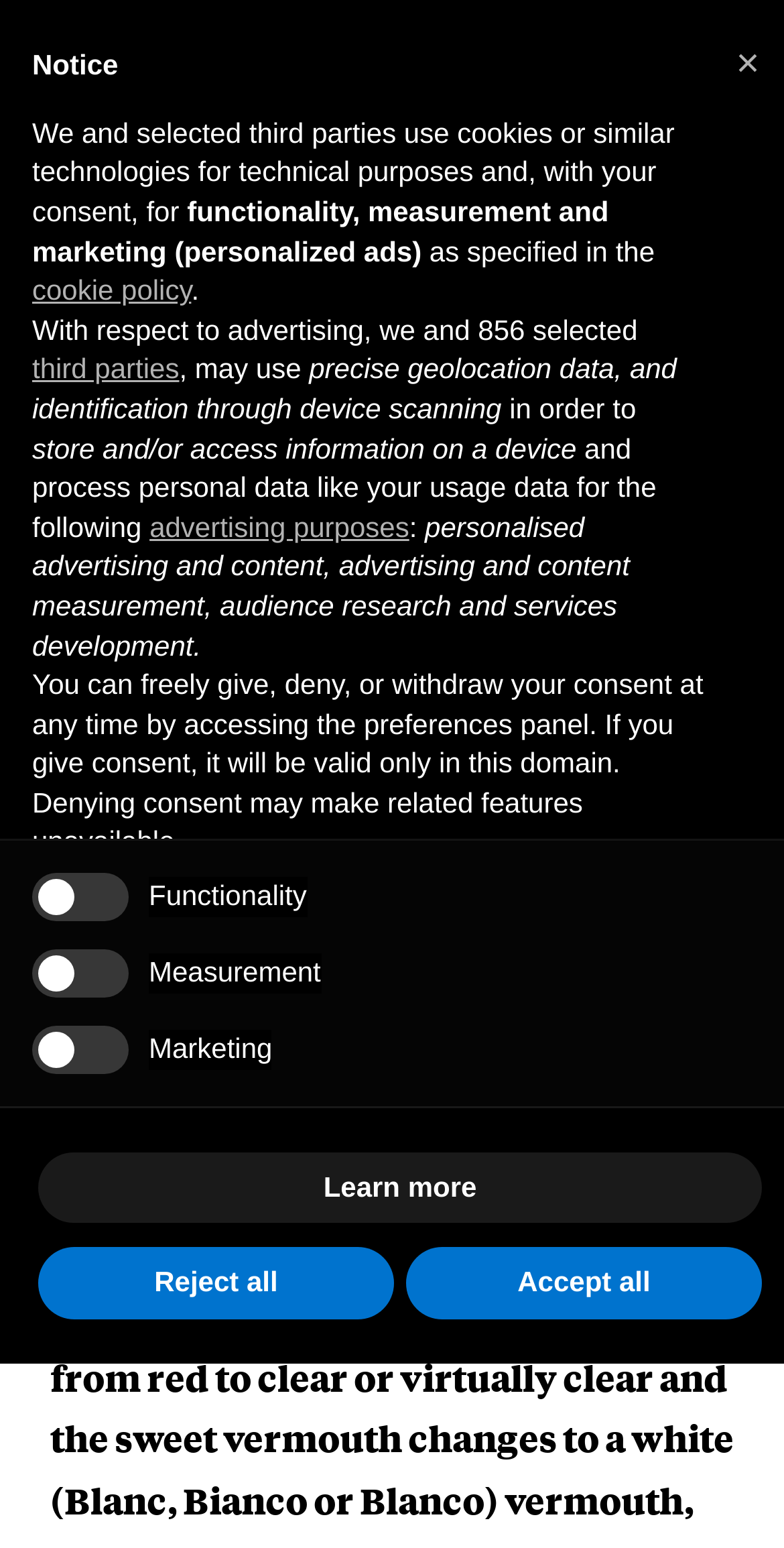Give a one-word or one-phrase response to the question: 
What is the language of the webpage?

English